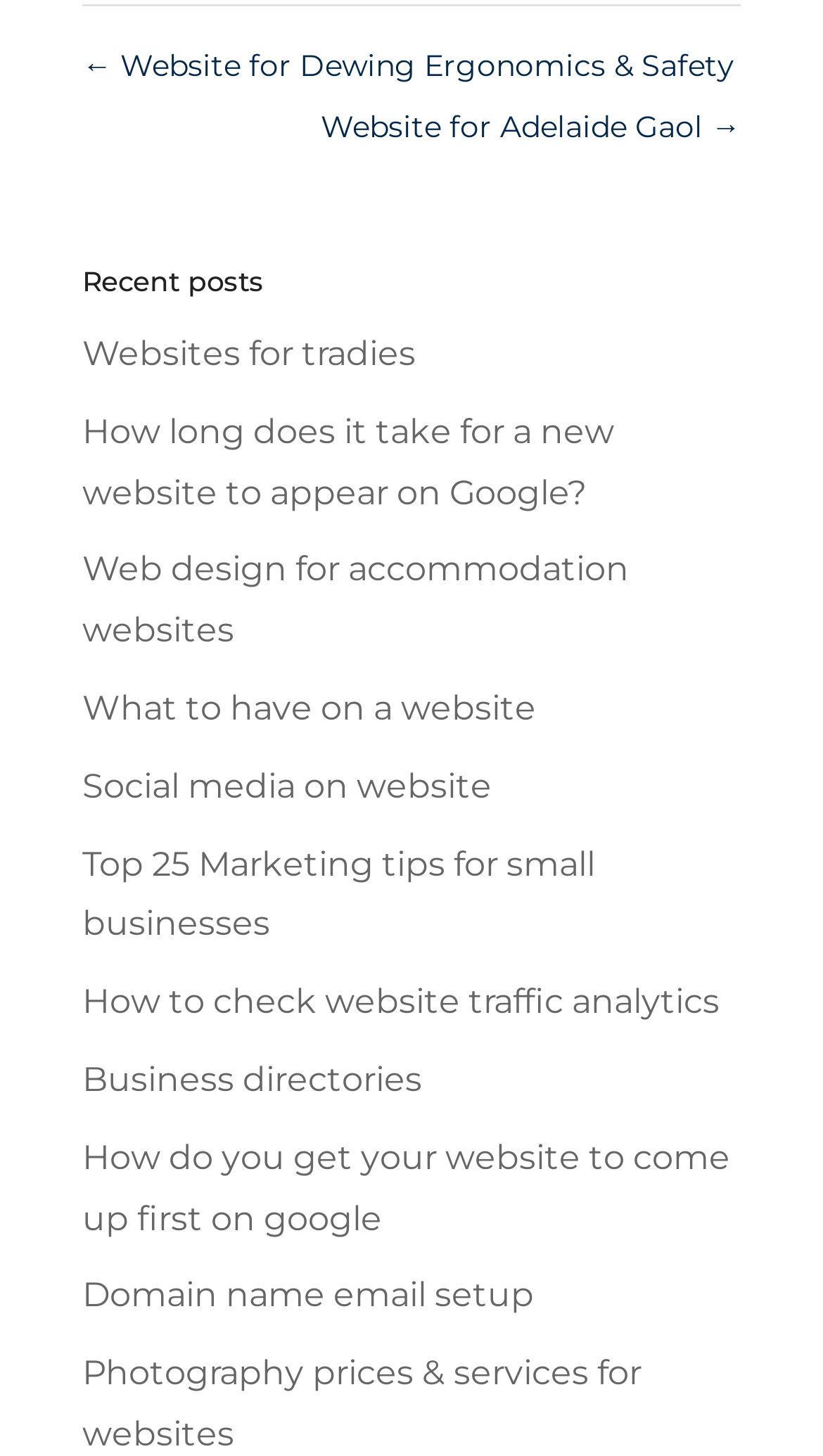What is the last link about?
With the help of the image, please provide a detailed response to the question.

The last link on the webpage is 'Photography prices & services for websites', which suggests that it provides information about photography prices and services for websites.